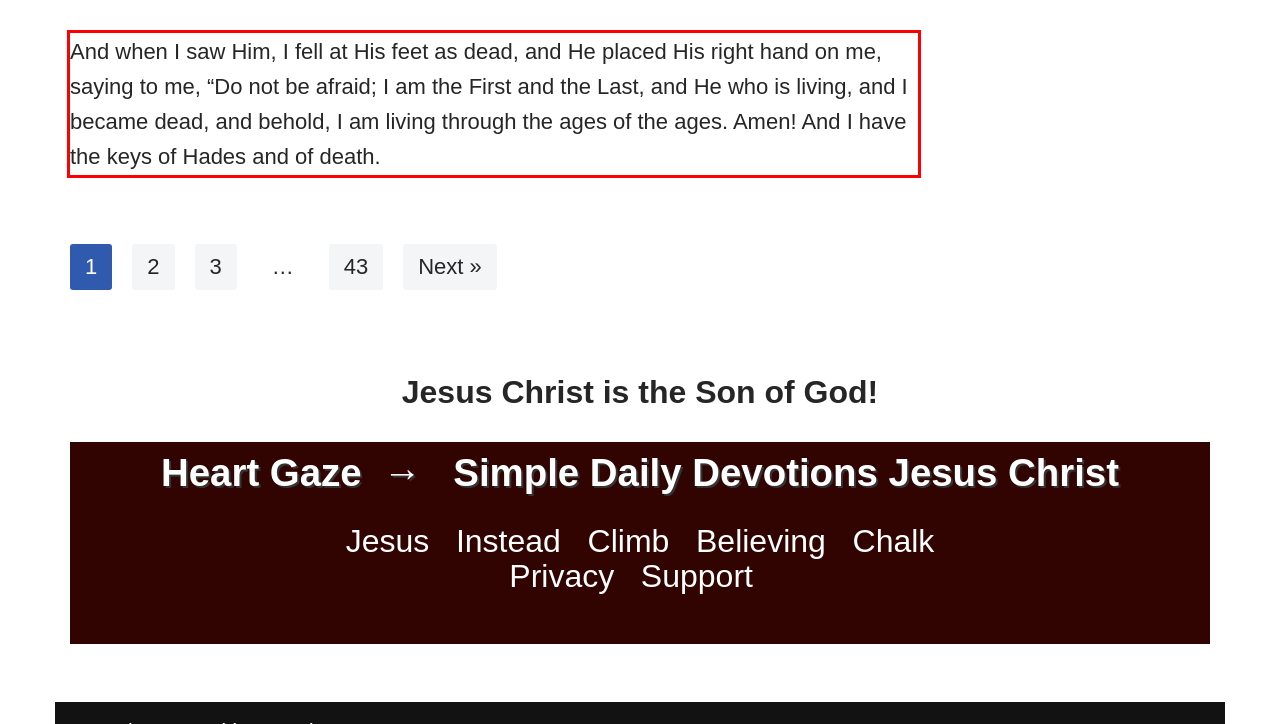Please analyze the provided webpage screenshot and perform OCR to extract the text content from the red rectangle bounding box.

And when I saw Him, I fell at His feet as dead, and He placed His right hand on me, saying to me, “Do not be afraid; I am the First and the Last, and He who is living, and I became dead, and behold, I am living through the ages of the ages. Amen! And I have the keys of Hades and of death.